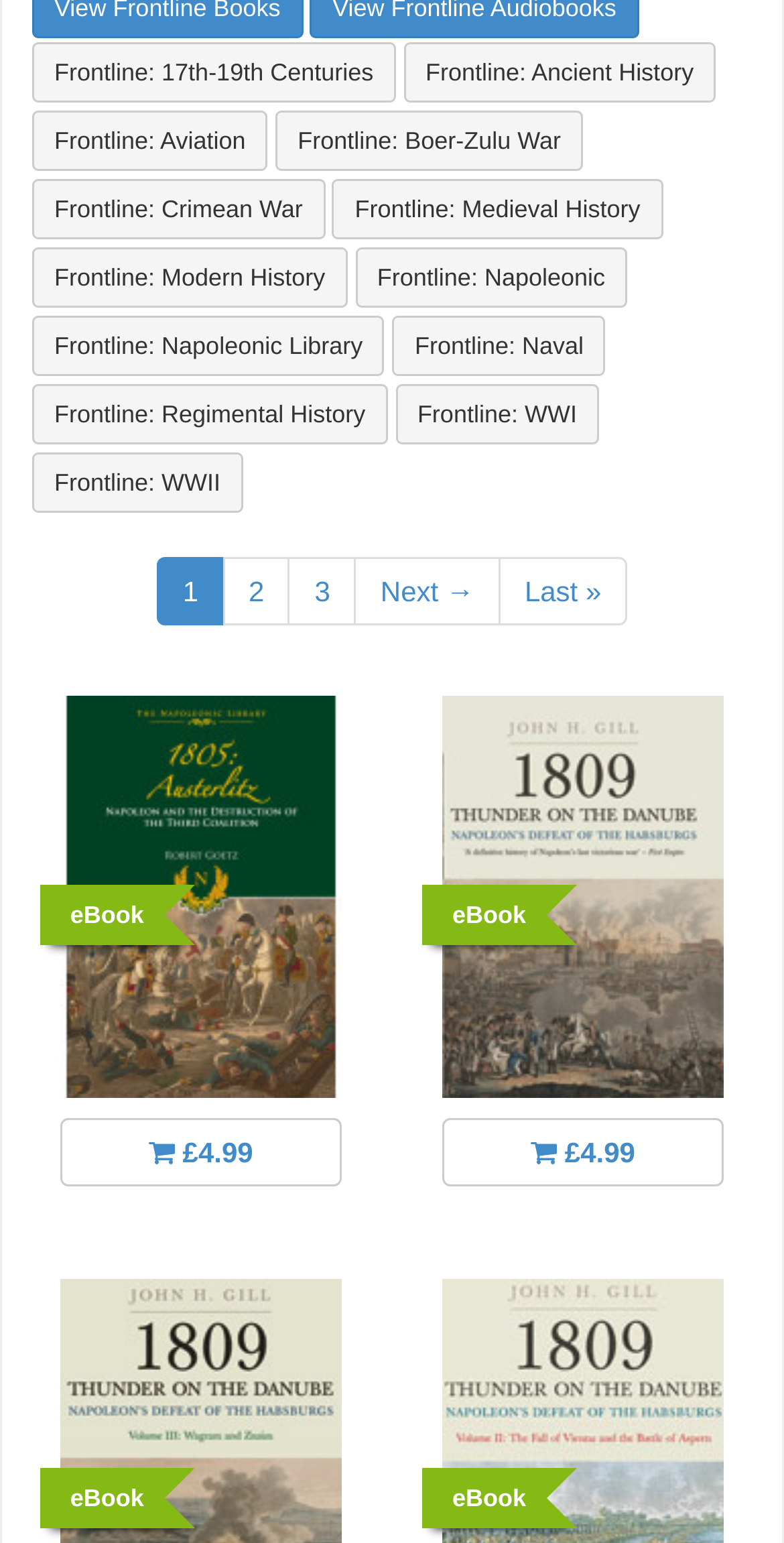Please identify the bounding box coordinates of the region to click in order to complete the task: "Go to page 2". The coordinates must be four float numbers between 0 and 1, specified as [left, top, right, bottom].

[0.284, 0.361, 0.37, 0.405]